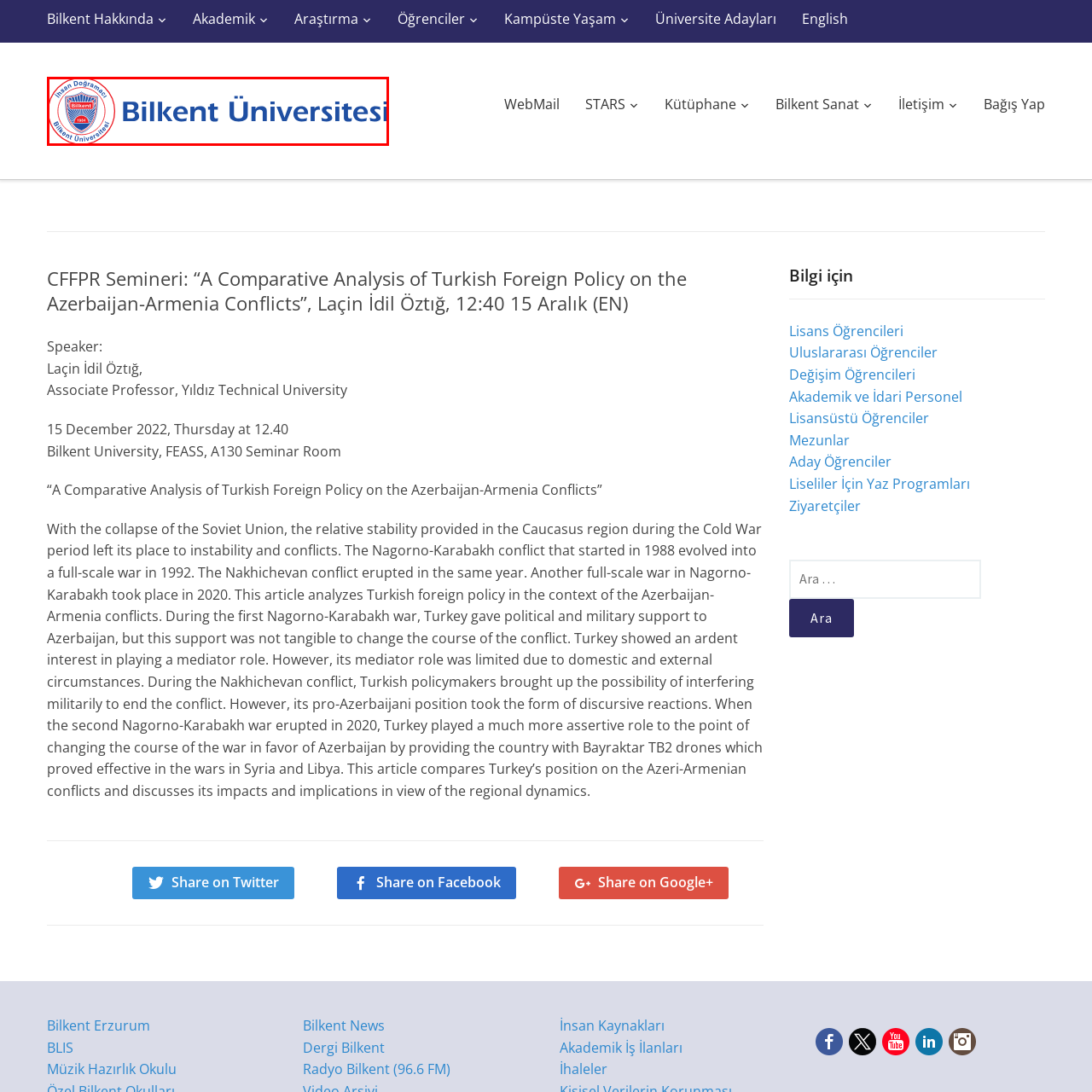Focus your attention on the image enclosed by the red boundary and provide a thorough answer to the question that follows, based on the image details: What does the logo signify?

The logo of Bilkent University signifies the university's commitment to excellence in education and research, serving as a recognizable symbol of the academic community and its values.